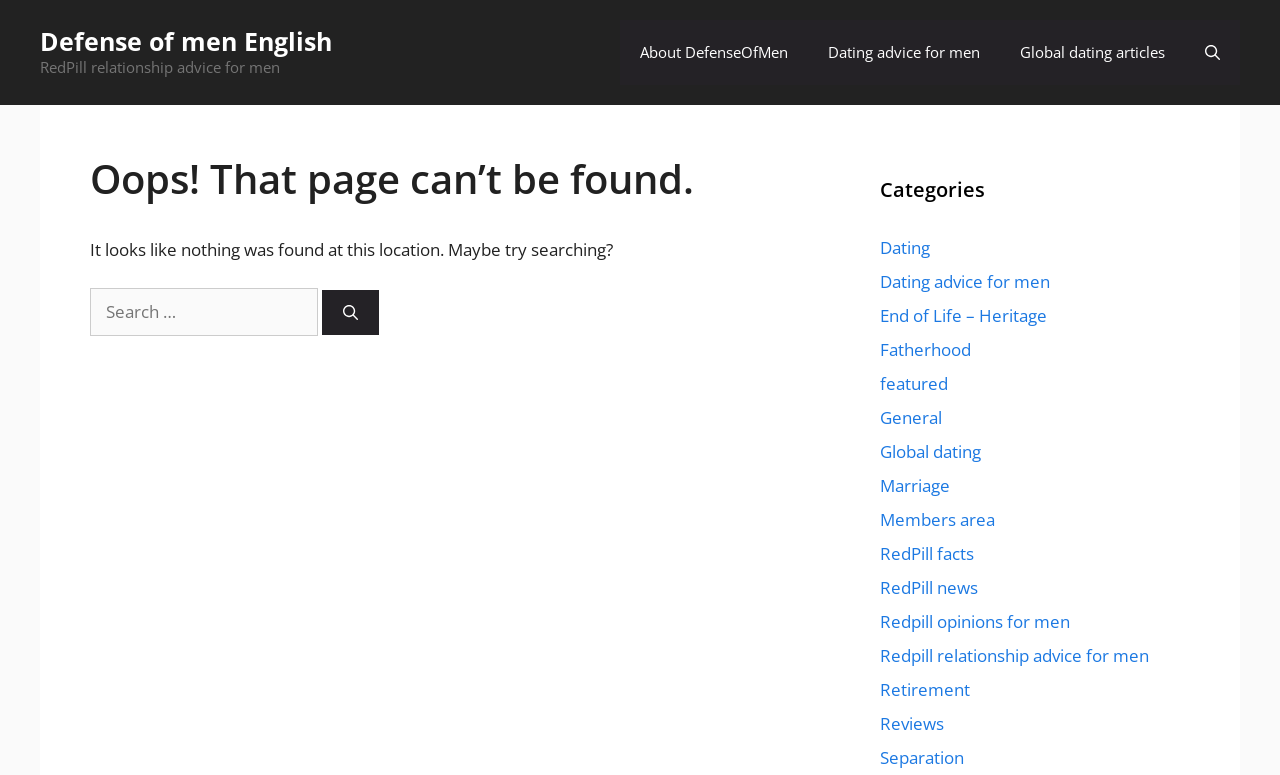Find the main header of the webpage and produce its text content.

Oops! That page can’t be found.